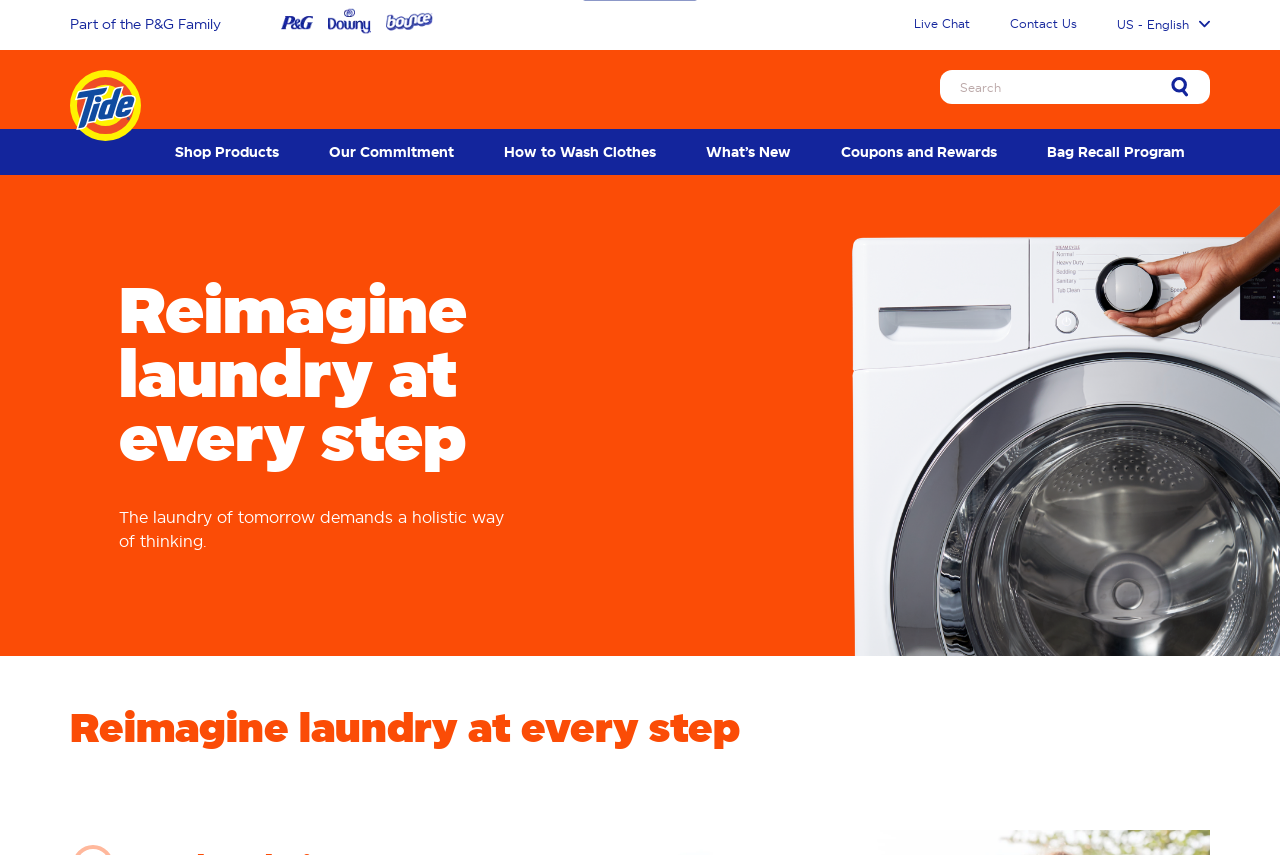Find the UI element described as: "How to Wash Clothes" and predict its bounding box coordinates. Ensure the coordinates are four float numbers between 0 and 1, [left, top, right, bottom].

[0.374, 0.15, 0.532, 0.204]